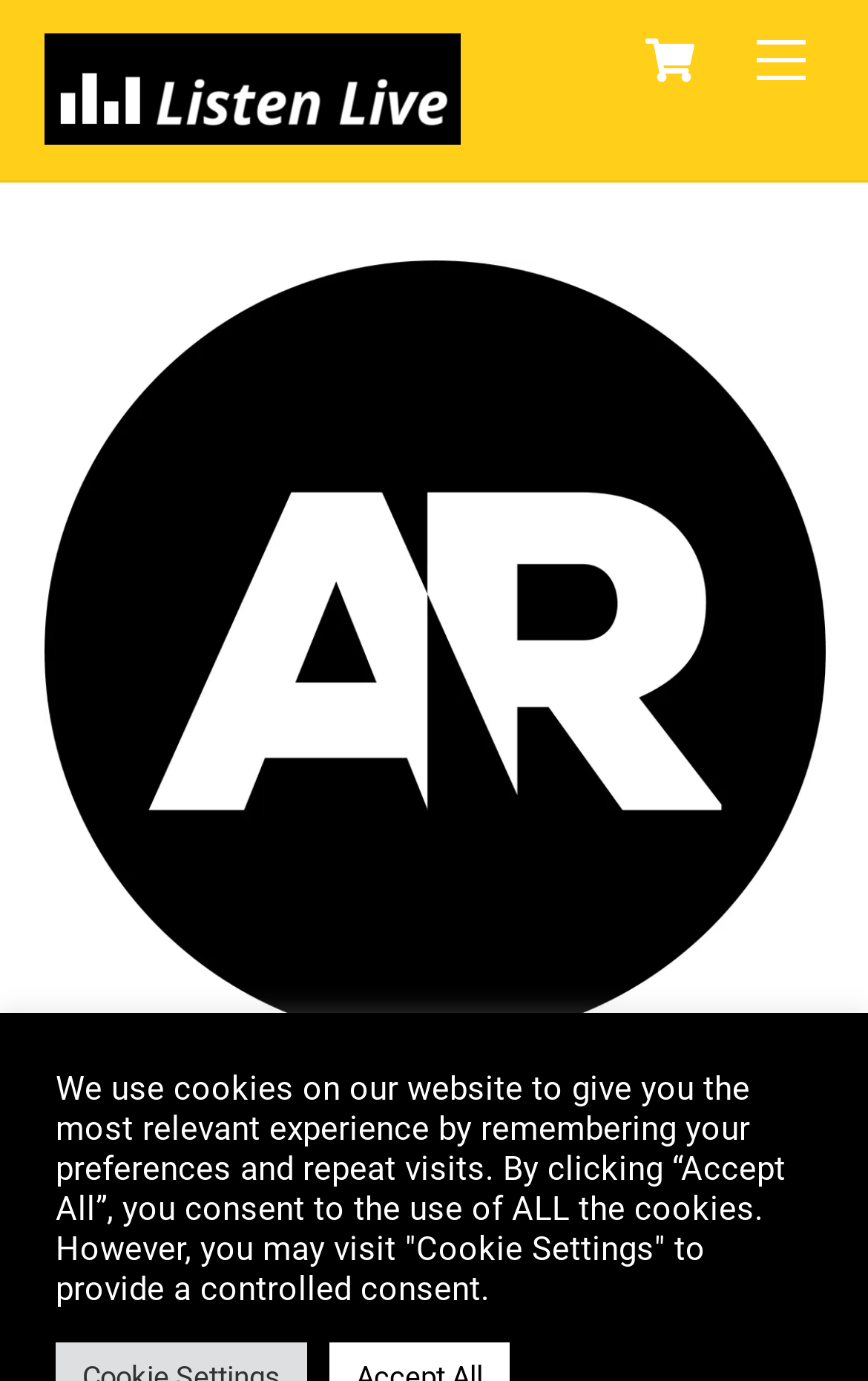Create a full and detailed caption for the entire webpage.

The webpage appears to be a radio station's website, specifically StokeFM. At the top right corner, there are two links: "Menu" and "Shop Cart Cart", with the latter having a shopping cart icon. Below these links, the StokeFM logo is displayed prominently, accompanied by an image related to Arts Revelstoke.

The main content area is divided into two sections. On the left, there is a large image related to Arts Revelstoke, taking up most of the vertical space. On the right, there is a time display showing the current date, January 31, 2024. Below the time display, there is a heading that reads "Jace Preenan Arts Revelstoke".

Underneath the heading, there are several audio controls, including a play button, a time display showing "00:00", a horizontal slider, and another time display showing "18:37". There are also two buttons, one on either side of the audio controls.

At the very bottom of the page, there is a notification about the website's use of cookies, with options to accept all cookies or visit the cookie settings.

Overall, the webpage appears to be a radio station's website, with a focus on a specific show or event featuring Jace Preenan from Arts Revelstoke.